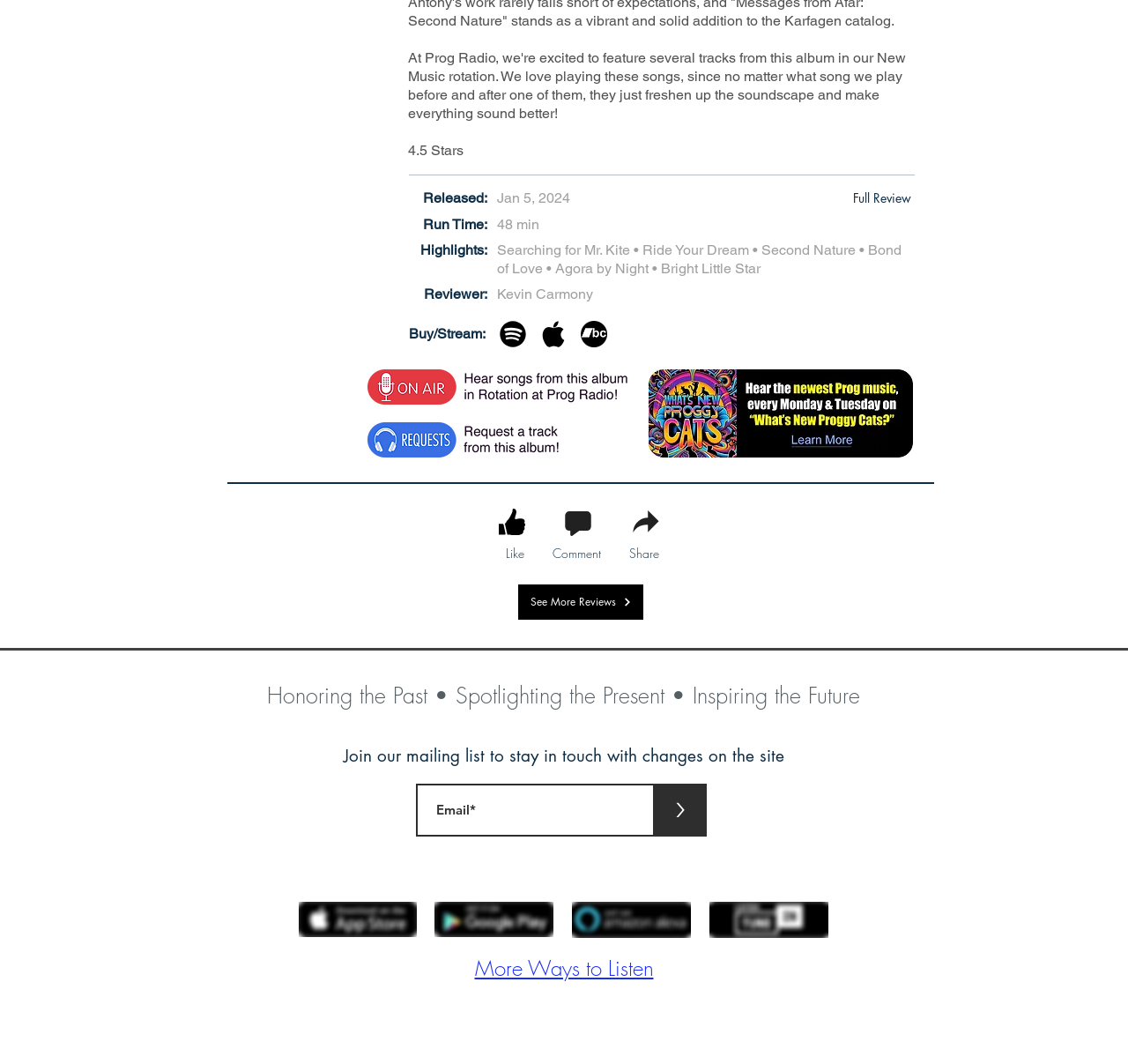Please specify the bounding box coordinates of the area that should be clicked to accomplish the following instruction: "Click the 'Full Review' button". The coordinates should consist of four float numbers between 0 and 1, i.e., [left, top, right, bottom].

[0.753, 0.175, 0.811, 0.197]